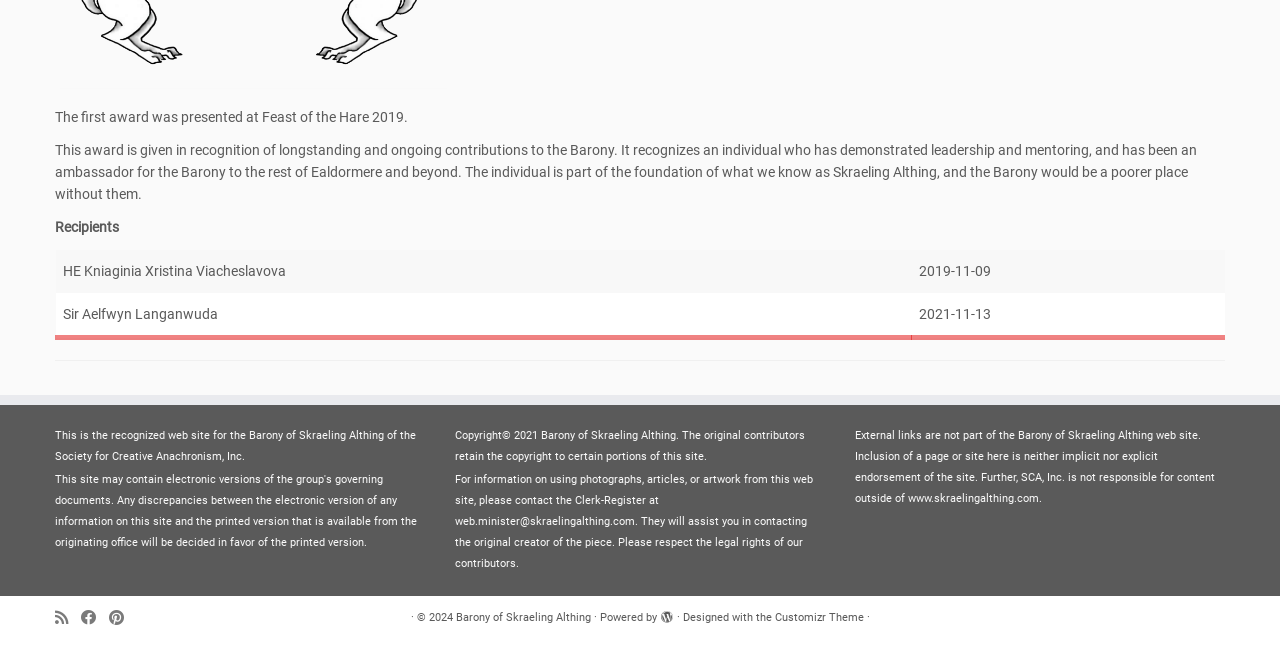Extract the bounding box coordinates for the UI element described as: "Customizr Theme".

[0.605, 0.937, 0.675, 0.969]